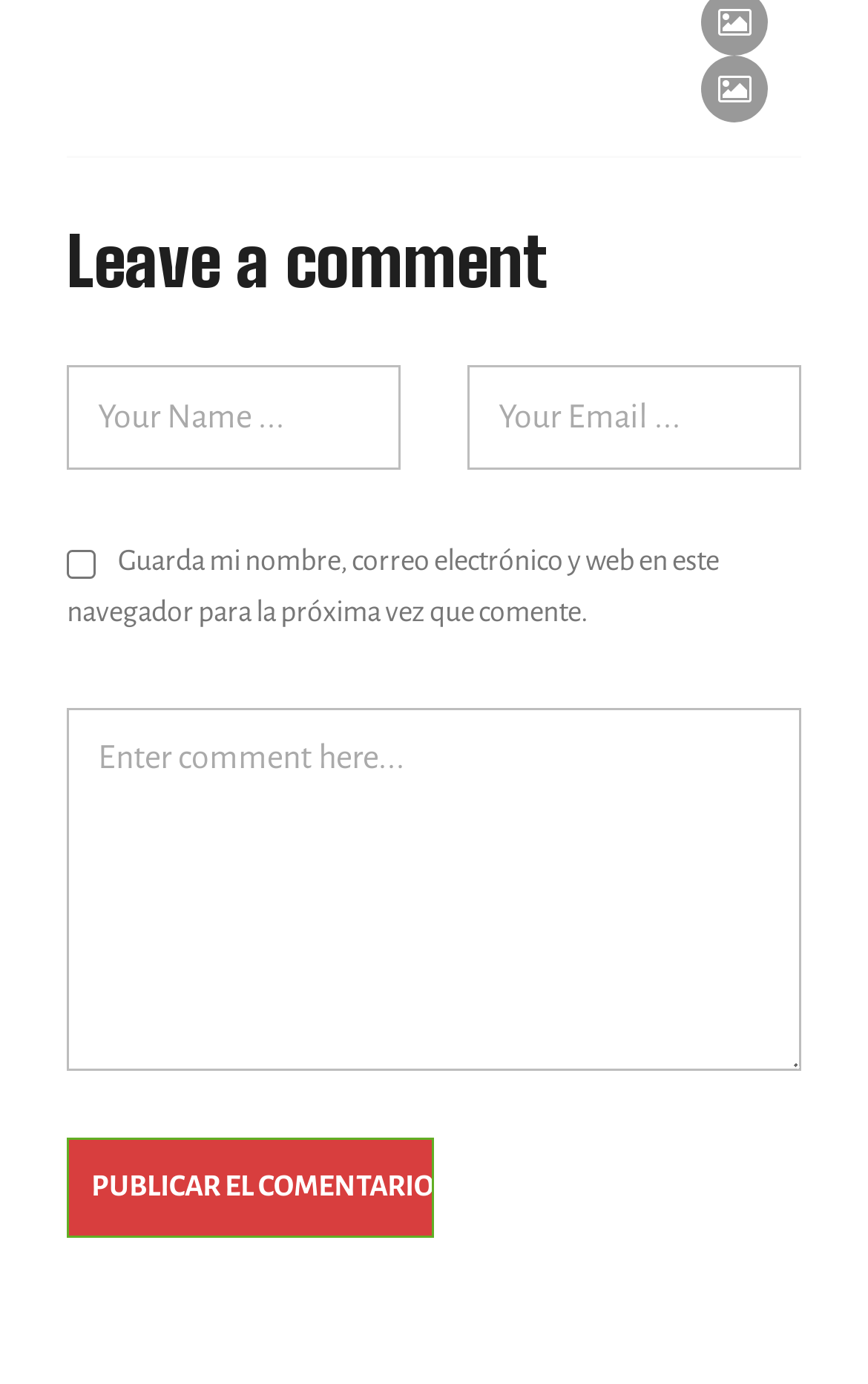How many elements are required to be filled?
Respond to the question with a single word or phrase according to the image.

3